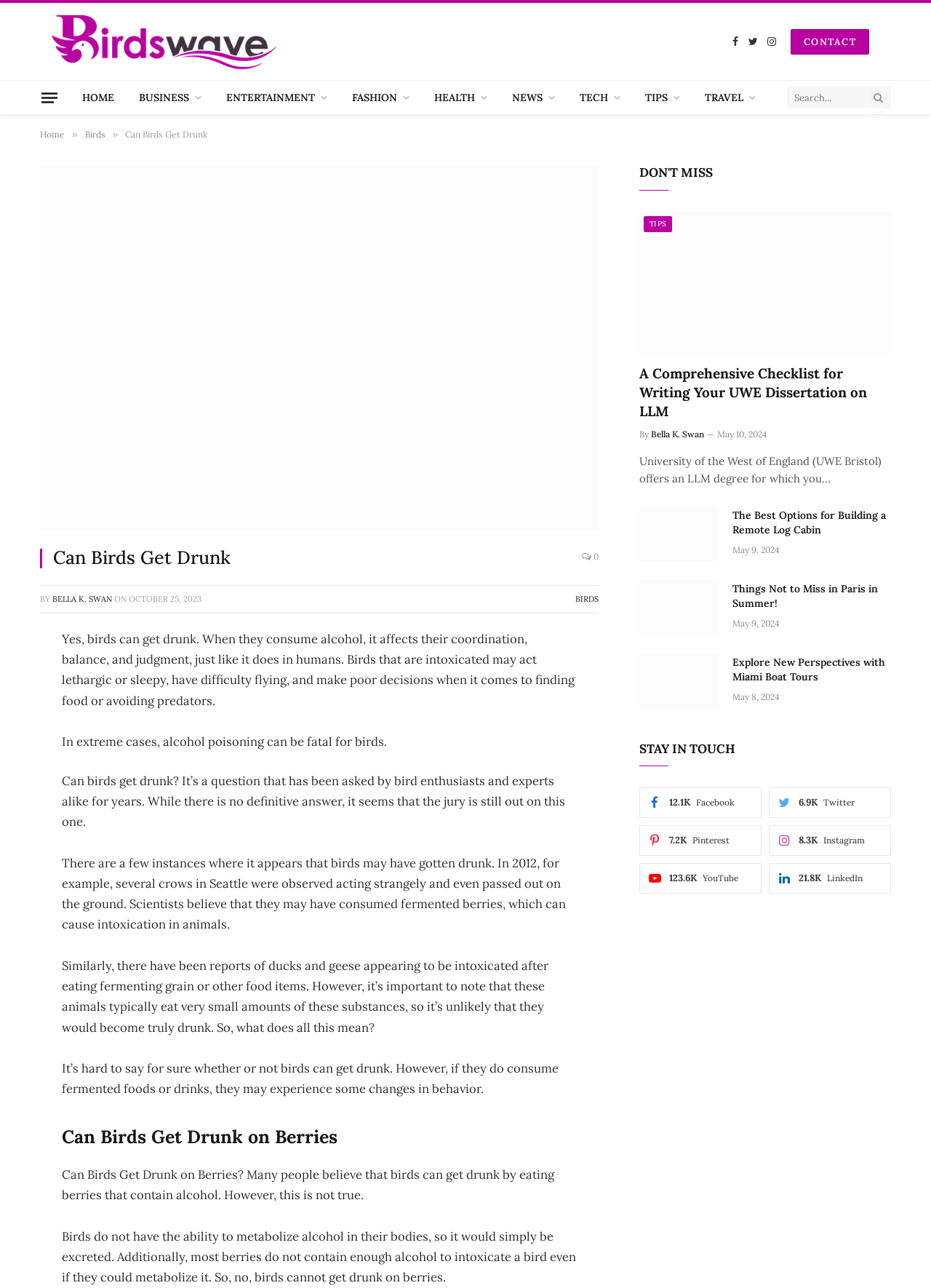Identify the title of the webpage and provide its text content.

Can Birds Get Drunk